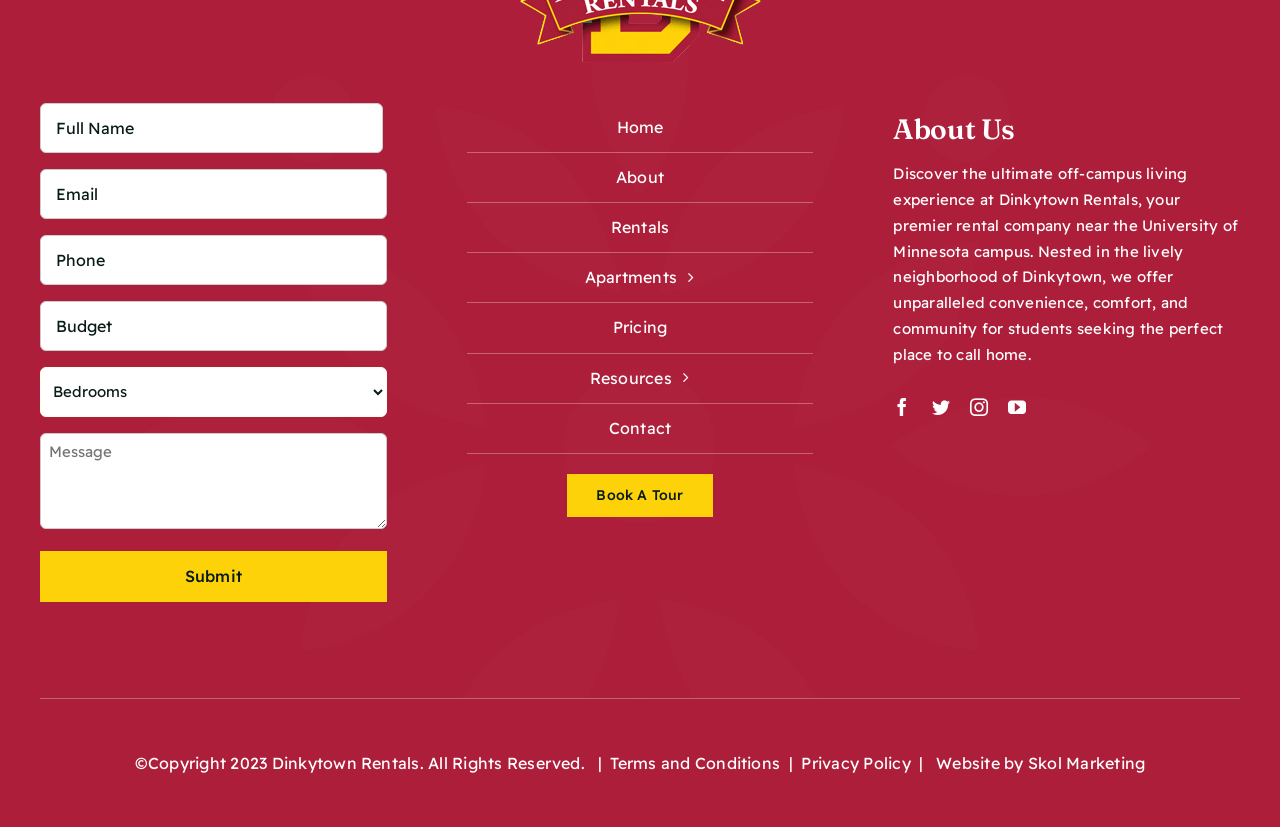Please identify the coordinates of the bounding box that should be clicked to fulfill this instruction: "Go to Home".

[0.365, 0.124, 0.635, 0.185]